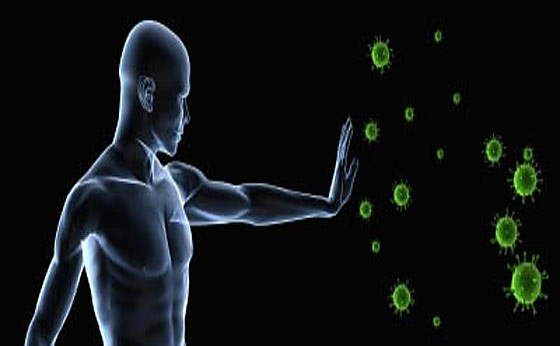Please give a short response to the question using one word or a phrase:
What is the shape of the viruses?

Spherical